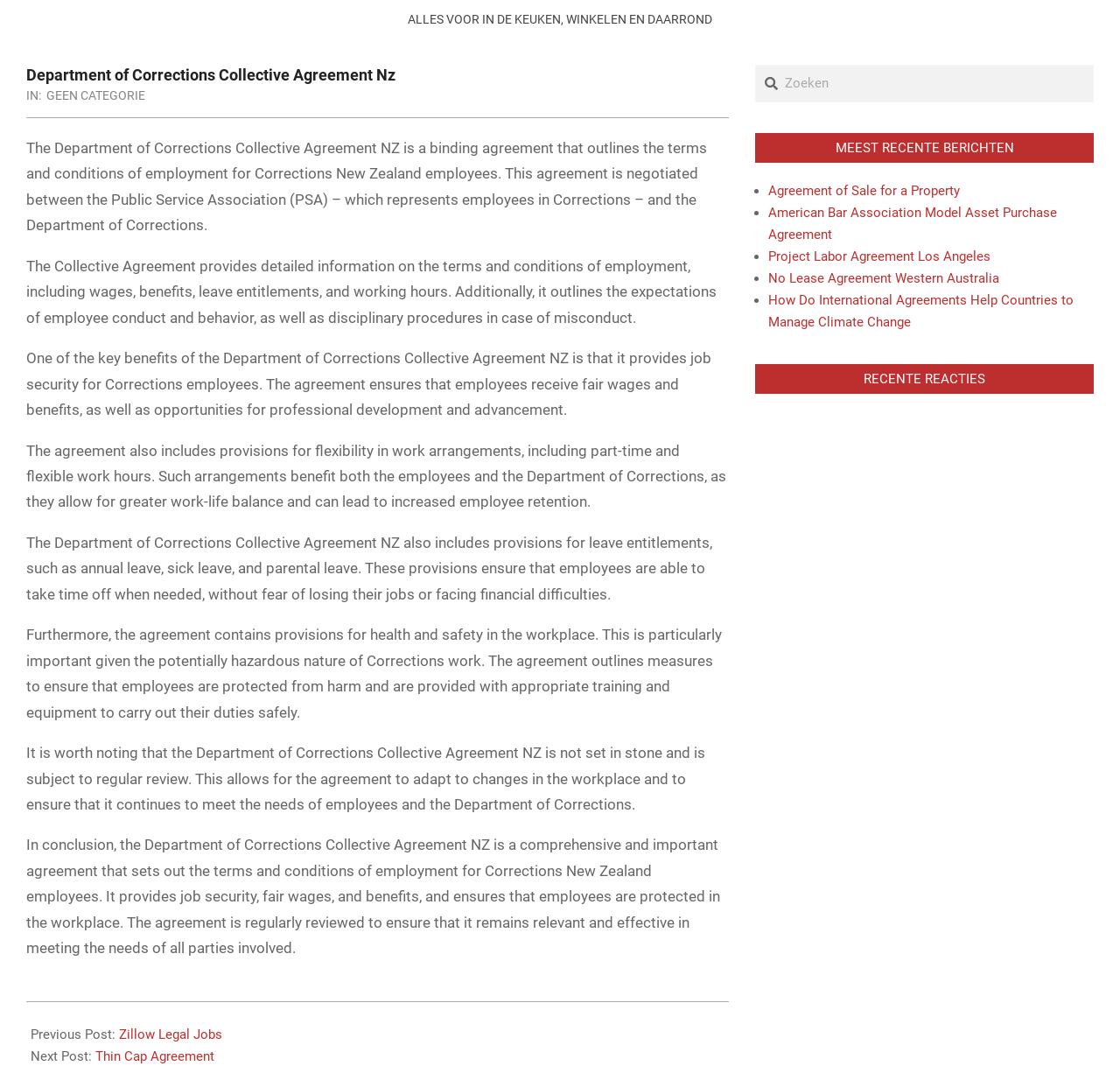Please locate the bounding box coordinates of the element that should be clicked to achieve the given instruction: "Check recent reactions".

[0.674, 0.342, 0.977, 0.369]